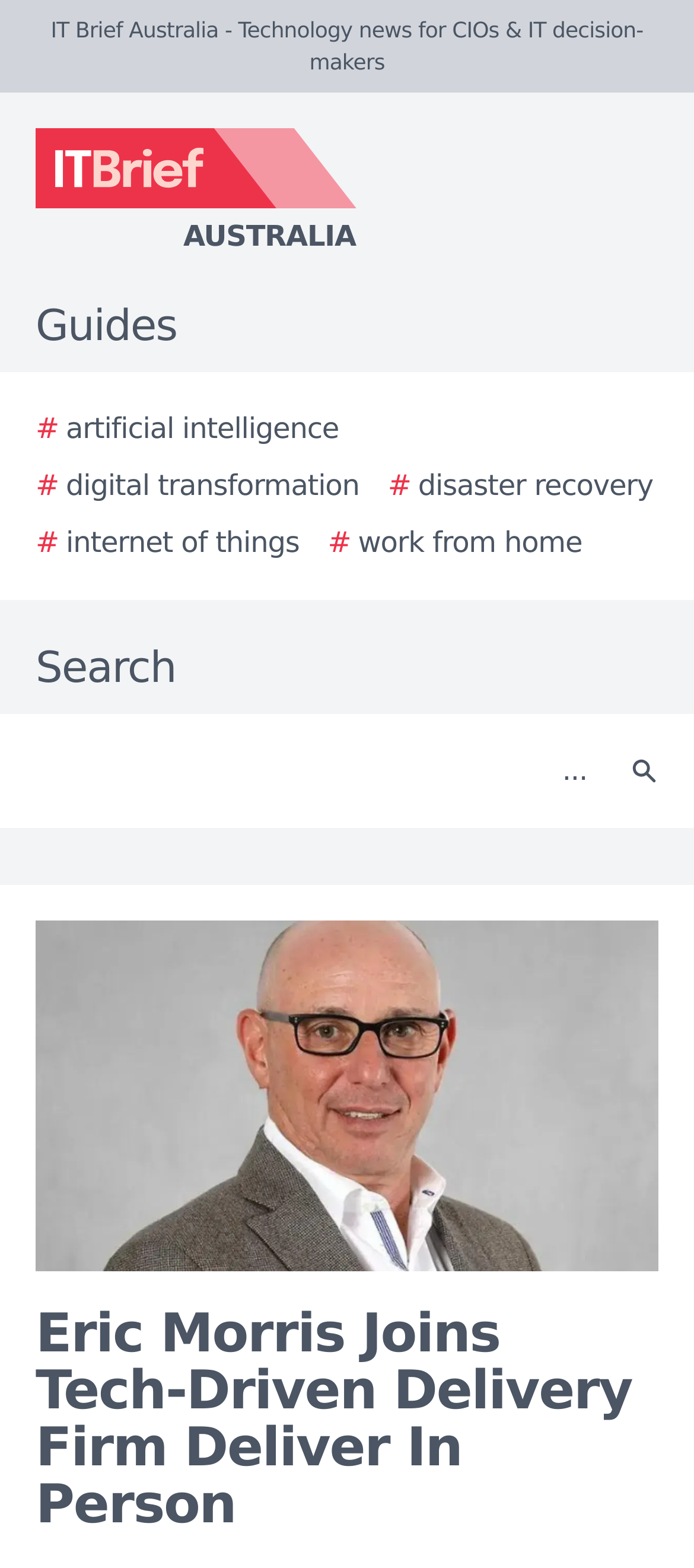Analyze the image and answer the question with as much detail as possible: 
What is the topic of the main article on this webpage?

I determined the answer by looking at the title of the main article, which is 'Eric Morris Joins Tech-Driven Delivery Firm Deliver In Person', and the image below it, which appears to be related to the article.